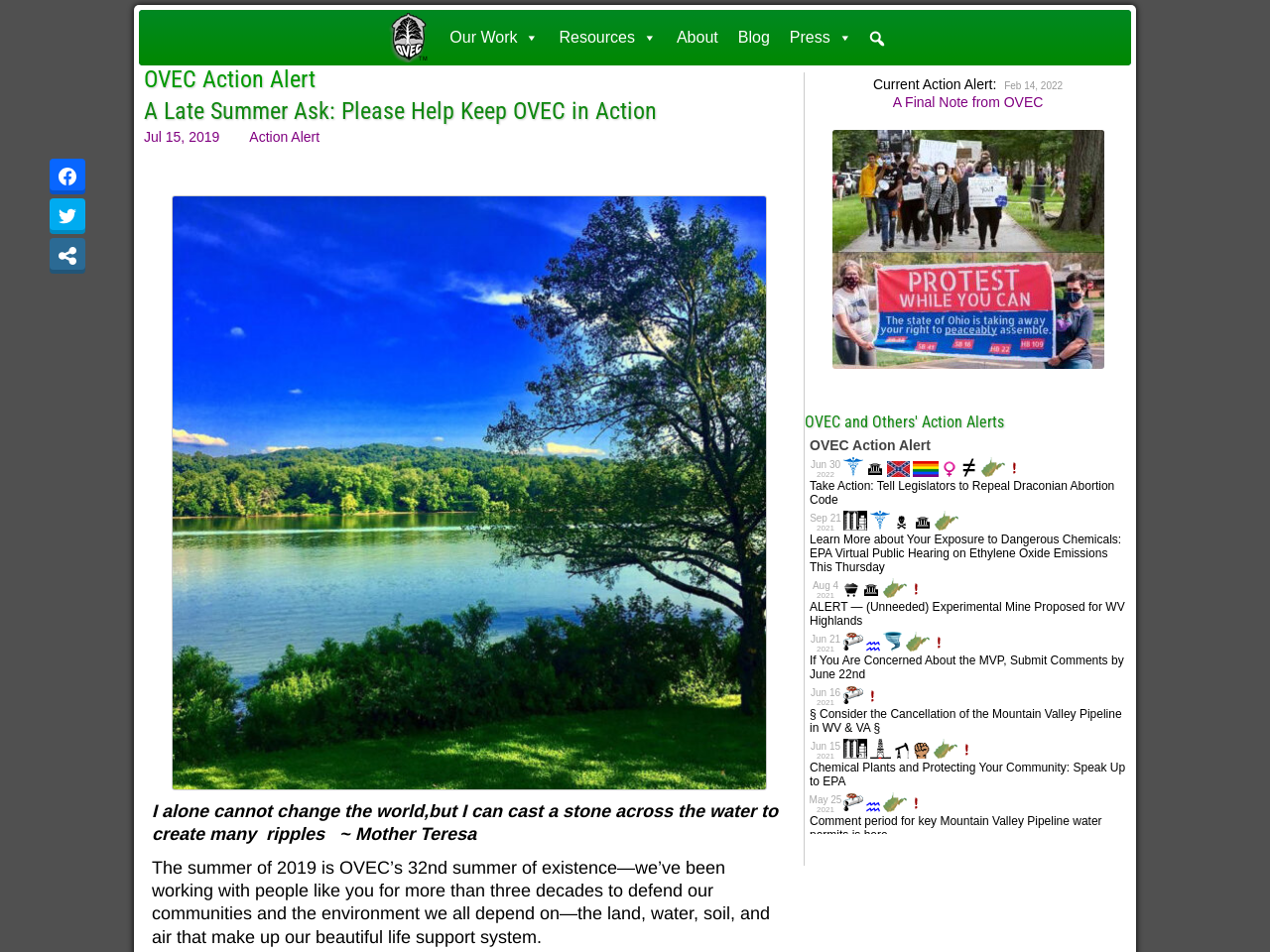Construct a comprehensive caption that outlines the webpage's structure and content.

The webpage appears to be a call to action page for the organization OVEC. At the top, there is a navigation menu with links to "Our Work", "Resources", "About", "Blog", and "Press". To the right of the navigation menu, there is a search bar with a button labeled "Search".

Below the navigation menu, there is a prominent heading that reads "OVEC Action Alert" with a link to the same title. Underneath, there is a header with a title "A Late Summer Ask: Please Help Keep OVEC in Action" and a link to the same title. The header also contains a link to the date "Jul 15, 2019" and a link labeled "Action Alert".

To the left of the header, there are three social media links to share the content on Facebook, Twitter, and other apps. Below the header, there is a table with a single row and column containing some text.

Further down the page, there is a section with a static text "Current Action Alert:" followed by a blank space and then a date "Feb 14, 2022". Below this section, there is a link to "A Final Note from OVEC" that takes up a significant portion of the page.

At the bottom of the page, there is an iframe that occupies a large portion of the page. Above the iframe, there is a small static text element with a blank space.